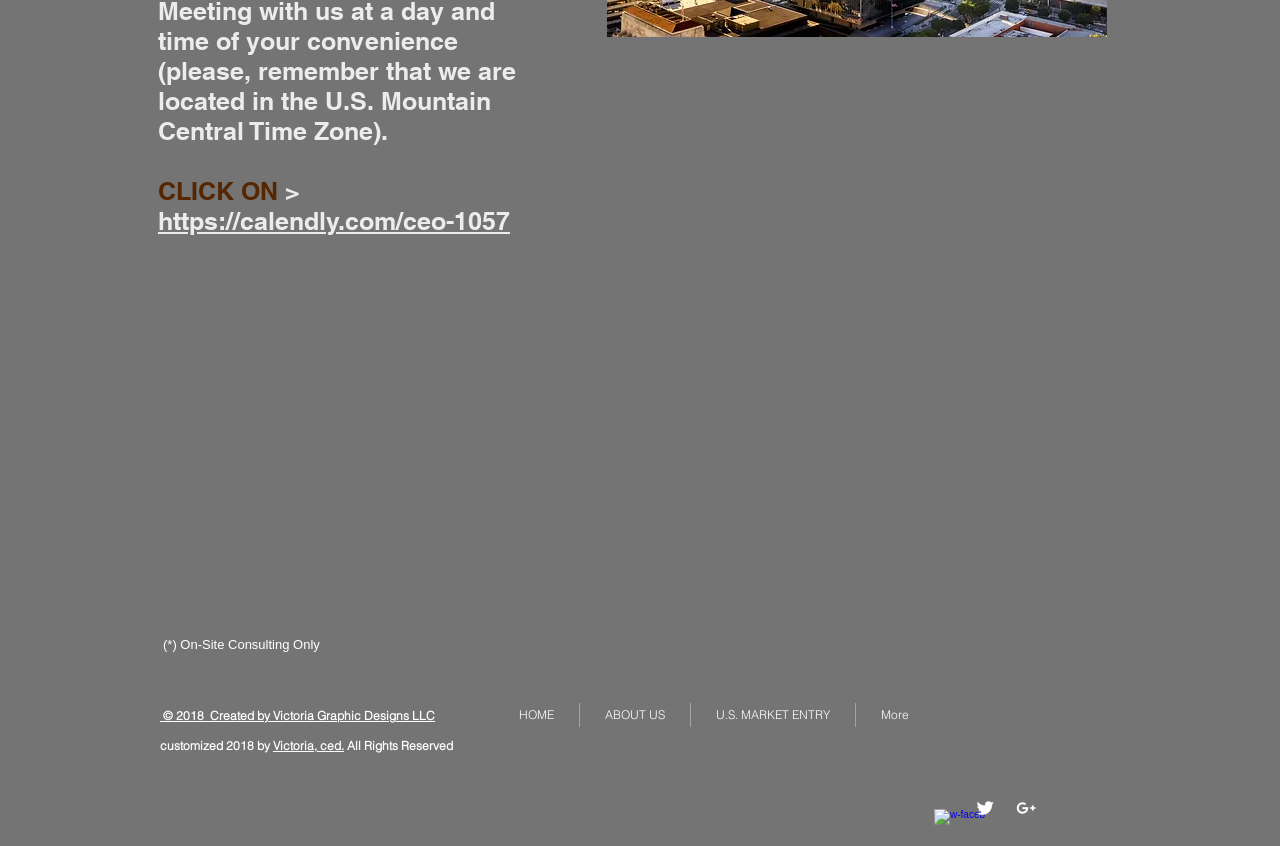Identify the bounding box for the UI element described as: "ABOUT US". Ensure the coordinates are four float numbers between 0 and 1, formatted as [left, top, right, bottom].

[0.453, 0.831, 0.539, 0.859]